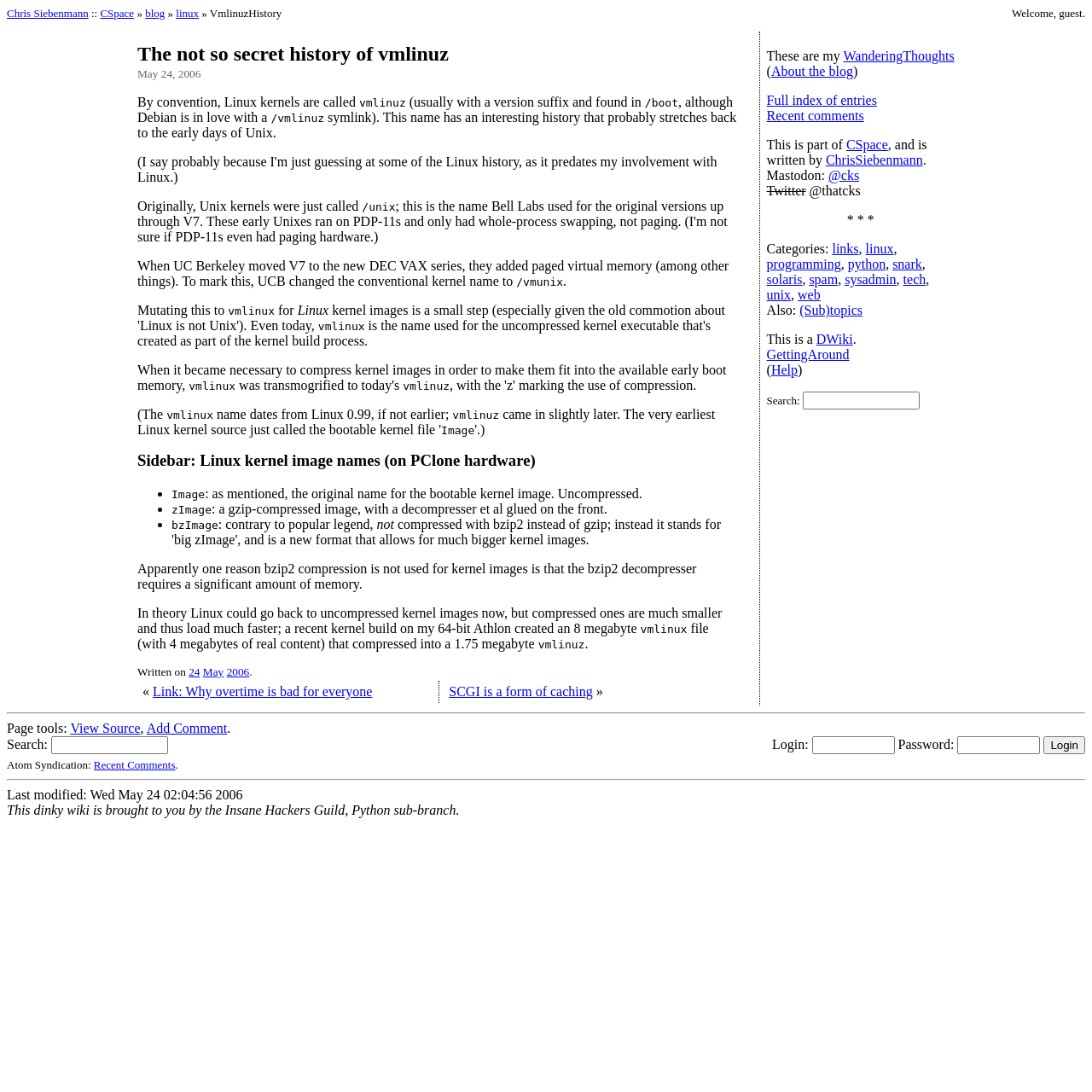Locate the bounding box coordinates of the element that should be clicked to fulfill the instruction: "View the full index of entries".

[0.702, 0.085, 0.803, 0.098]